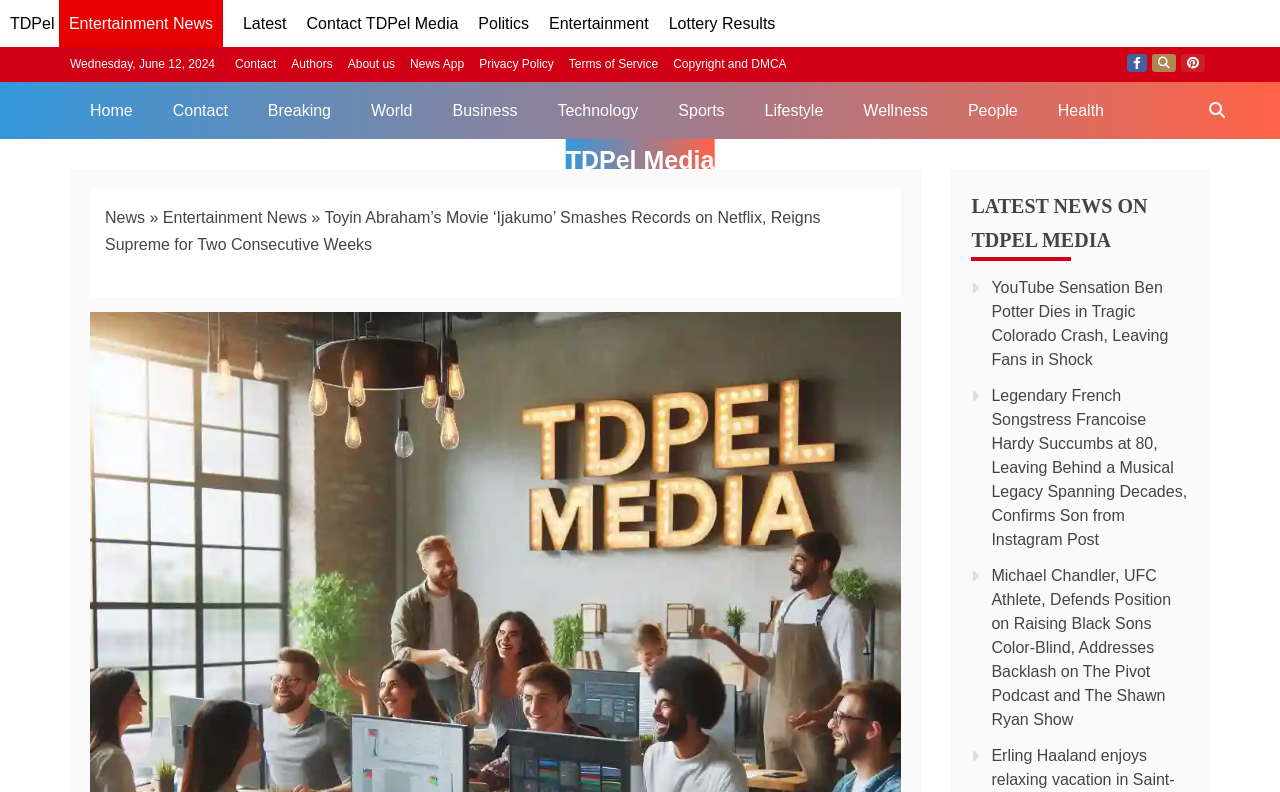Determine the bounding box coordinates of the clickable region to execute the instruction: "Check the 'LATEST NEWS ON TDPEL MEDIA' section". The coordinates should be four float numbers between 0 and 1, denoted as [left, top, right, bottom].

[0.759, 0.238, 0.93, 0.329]